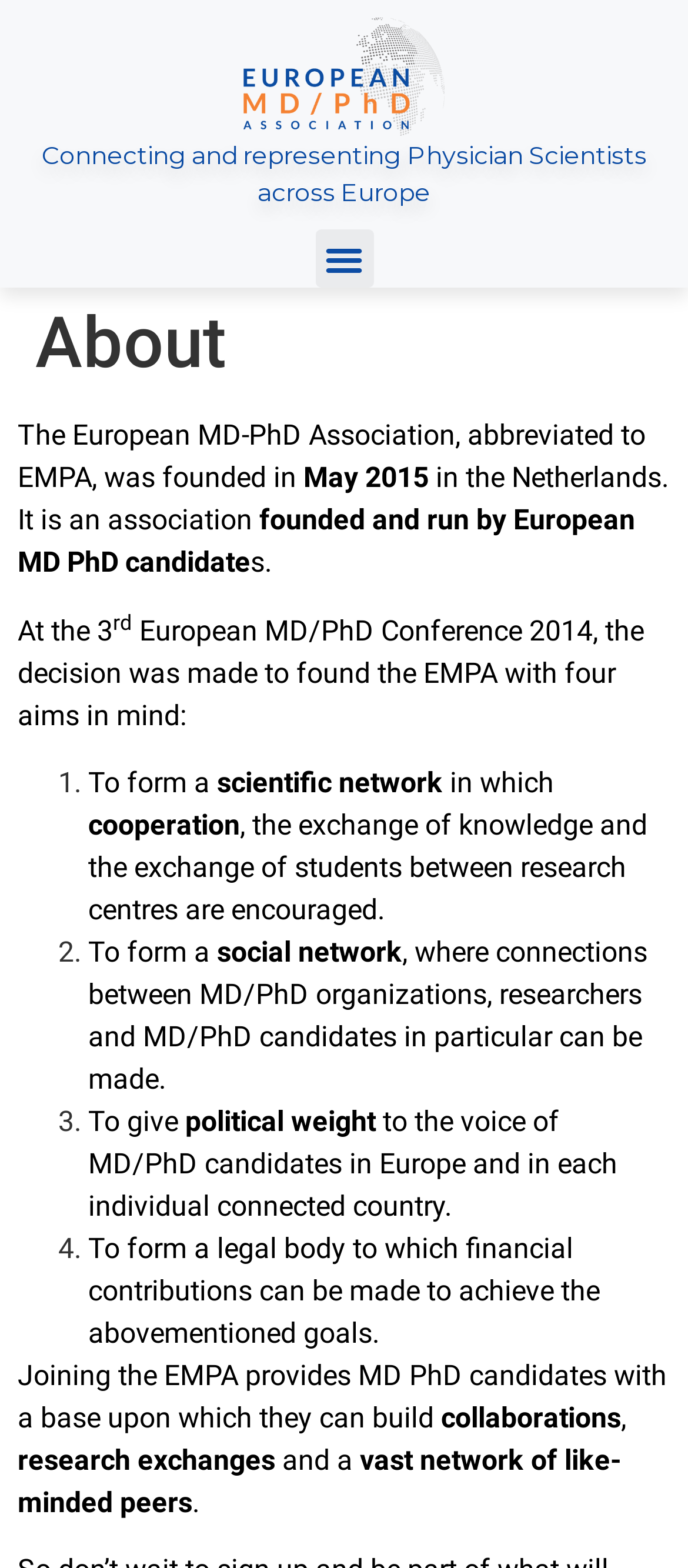Reply to the question with a single word or phrase:
Where was EMPA founded?

Netherlands